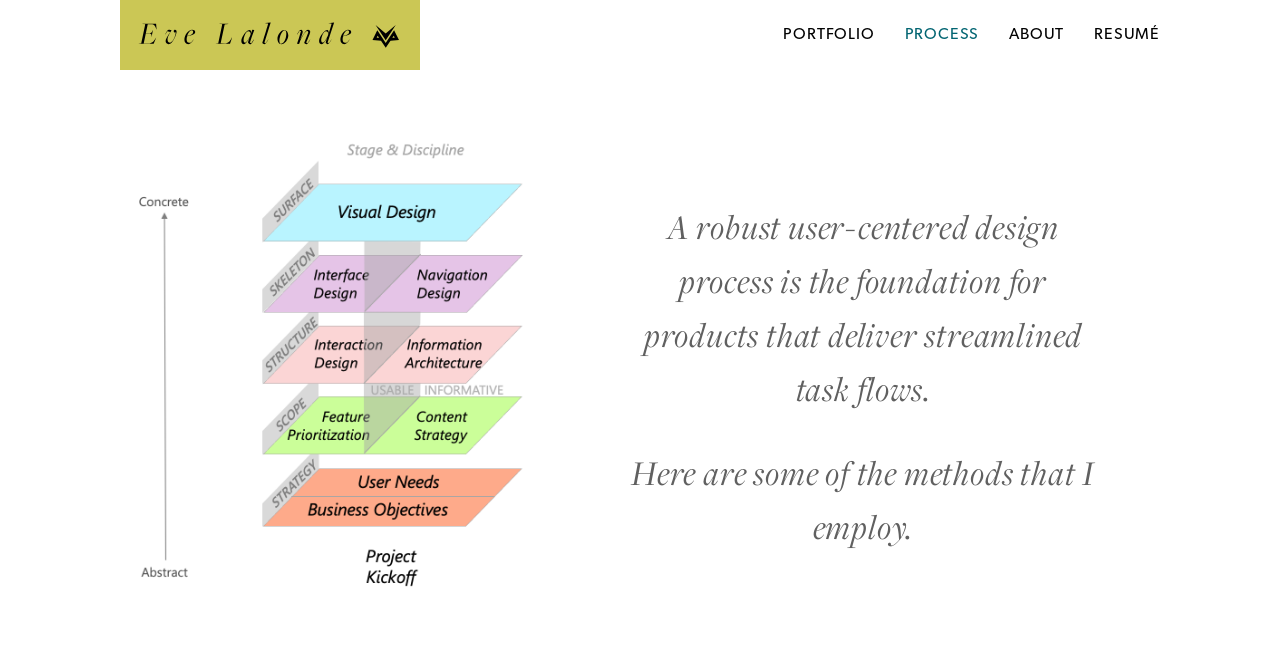Describe the webpage in detail, including text, images, and layout.

The webpage is titled "PROCESS – Eve Lalonde" and features a logo at the top left corner. Below the logo, there is a horizontal navigation menu with four links: "PORTFOLIO", "PROCESS", "ABOUT", and "RESUMÉ", which are evenly spaced and aligned horizontally.

On the left side of the page, there is a large image related to the "Process" topic, taking up most of the vertical space. To the right of the image, there are two headings. The first heading explains the importance of a user-centered design process in creating products with streamlined task flows. The second heading introduces the methods employed by Eve Lalonde, which are likely to be discussed in the following content.